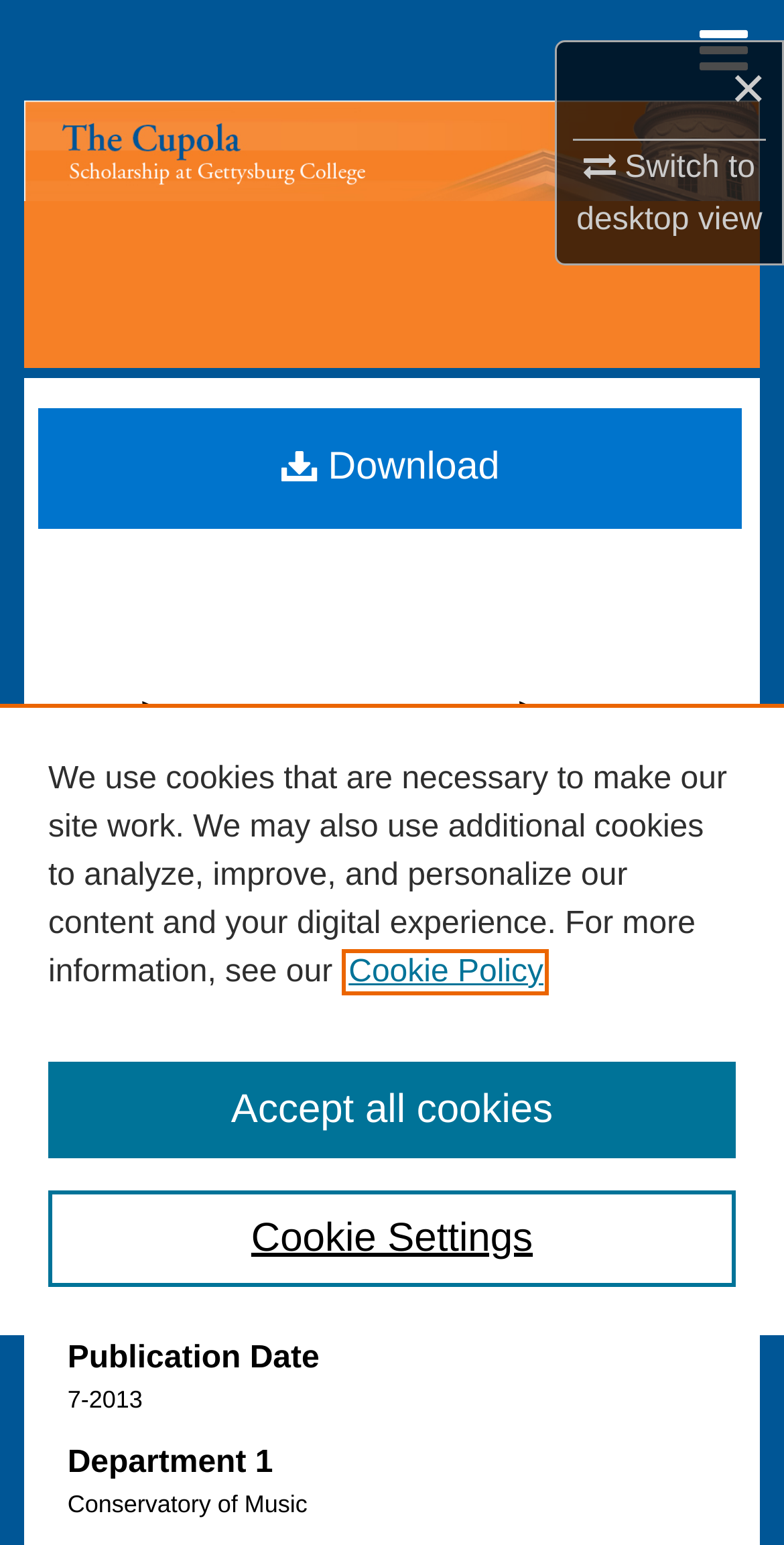Please answer the following question using a single word or phrase: 
What is the name of the author of 'In Our Village'?

Carolyn T. Mako